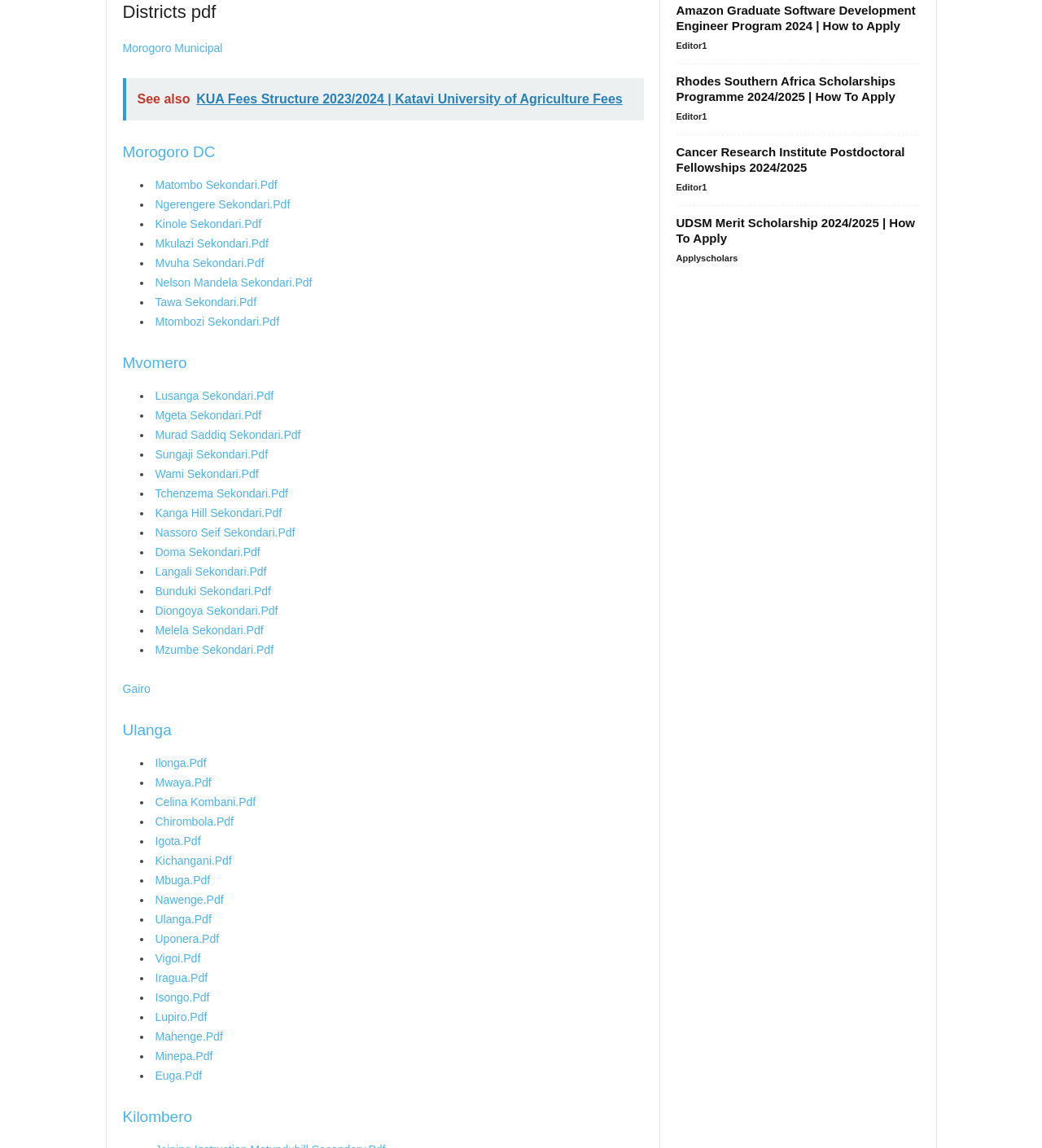Pinpoint the bounding box coordinates for the area that should be clicked to perform the following instruction: "Read the article about creating a home office for your small business".

None